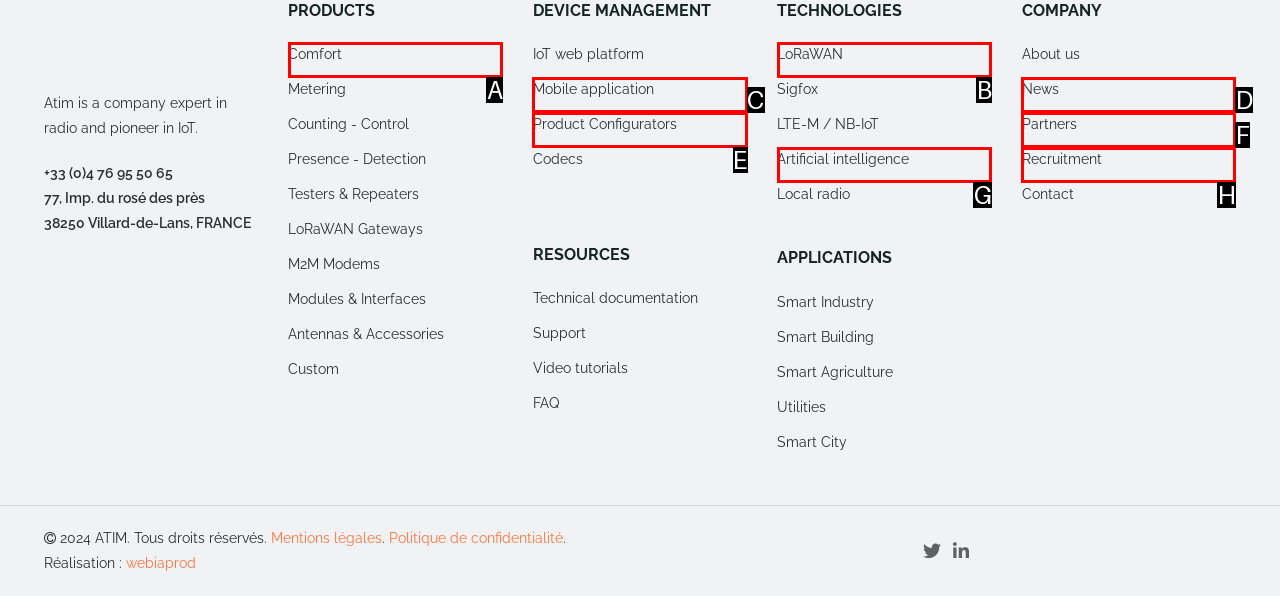Given the description: News, choose the HTML element that matches it. Indicate your answer with the letter of the option.

D